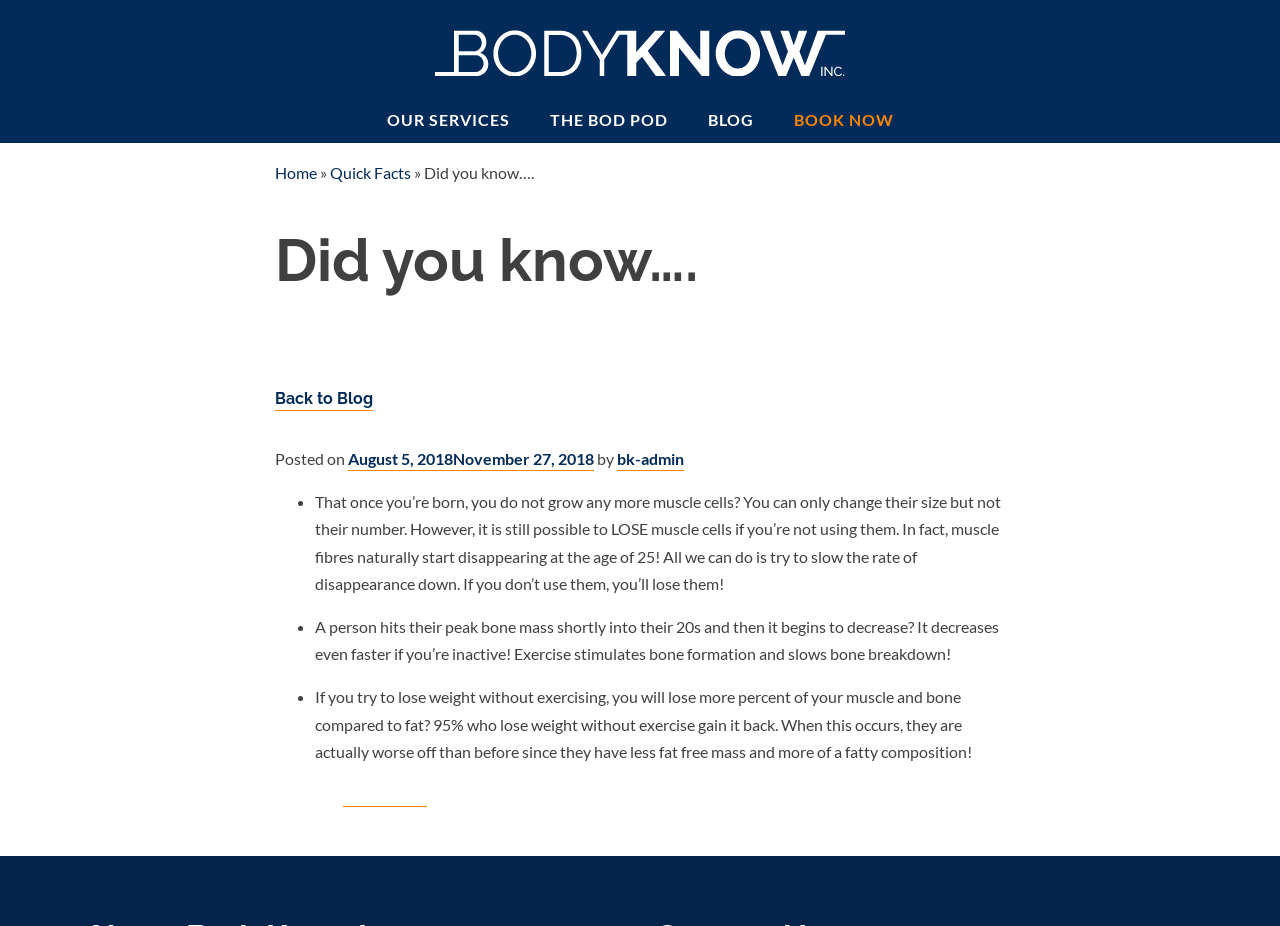Respond to the following question with a brief word or phrase:
What is the topic of the blog post?

Muscle and bone facts